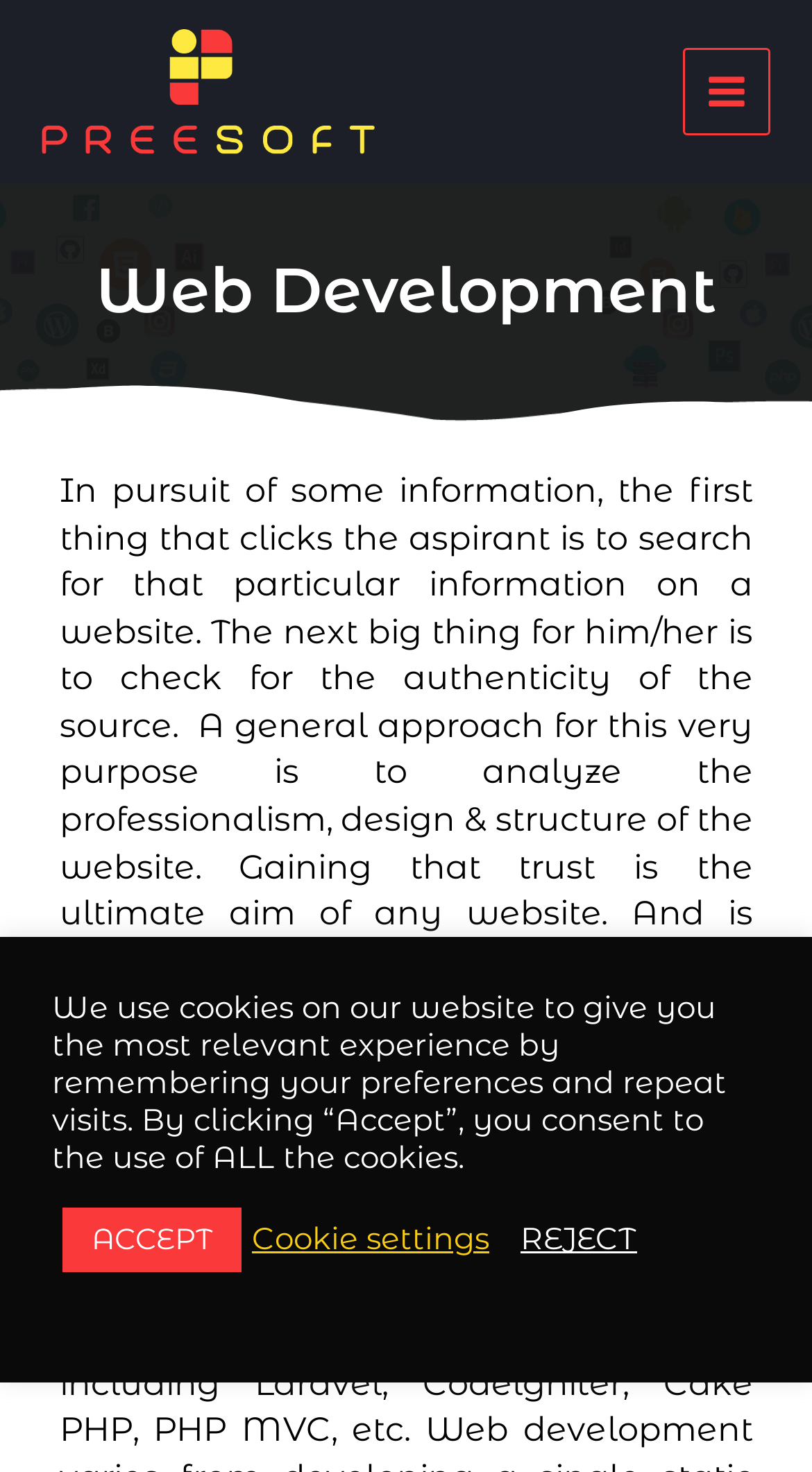Using the description: "alt="Preesoft"", determine the UI element's bounding box coordinates. Ensure the coordinates are in the format of four float numbers between 0 and 1, i.e., [left, top, right, bottom].

[0.051, 0.049, 0.462, 0.071]